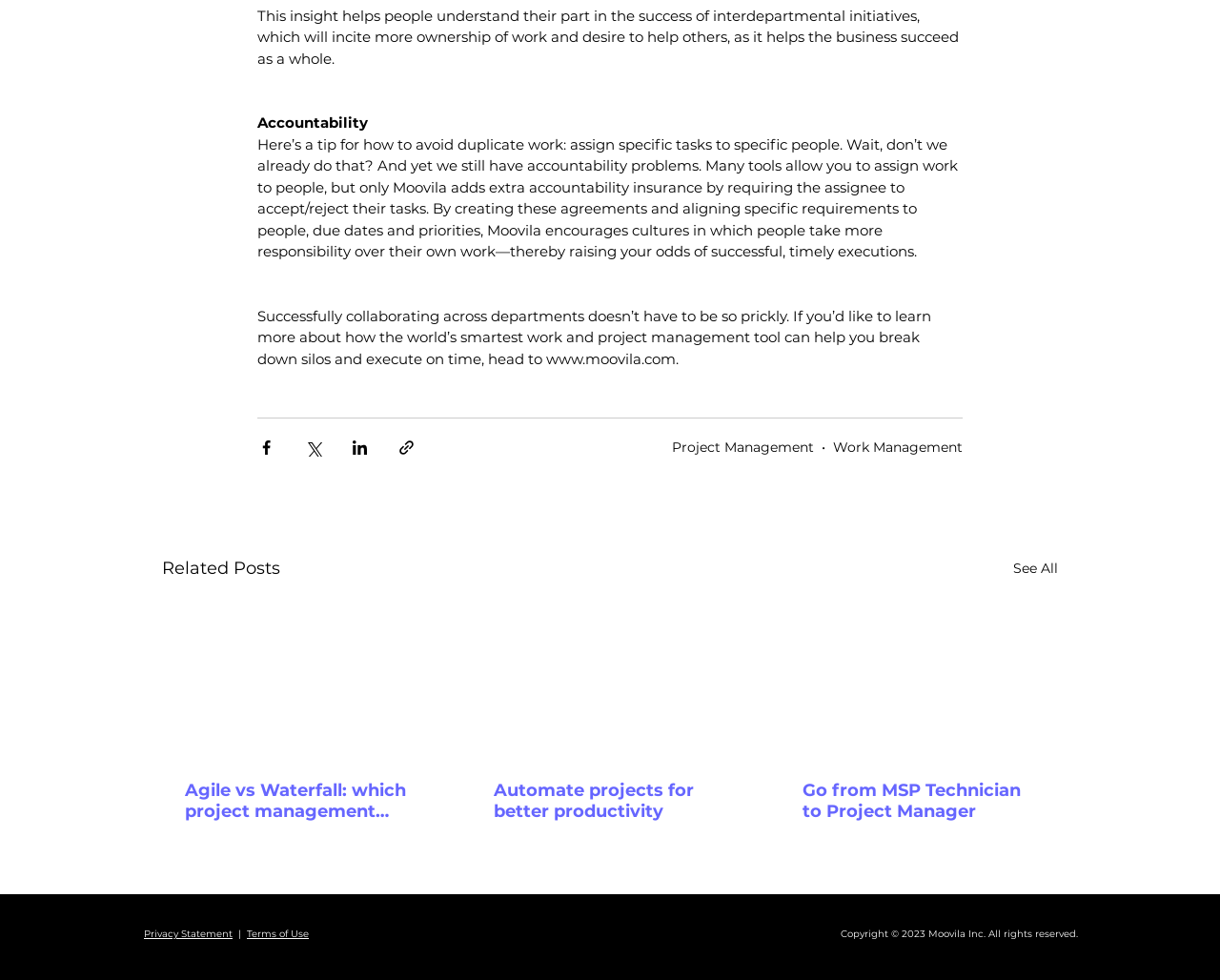What is the copyright year of Moovila Inc.?
Look at the image and respond with a one-word or short phrase answer.

2023